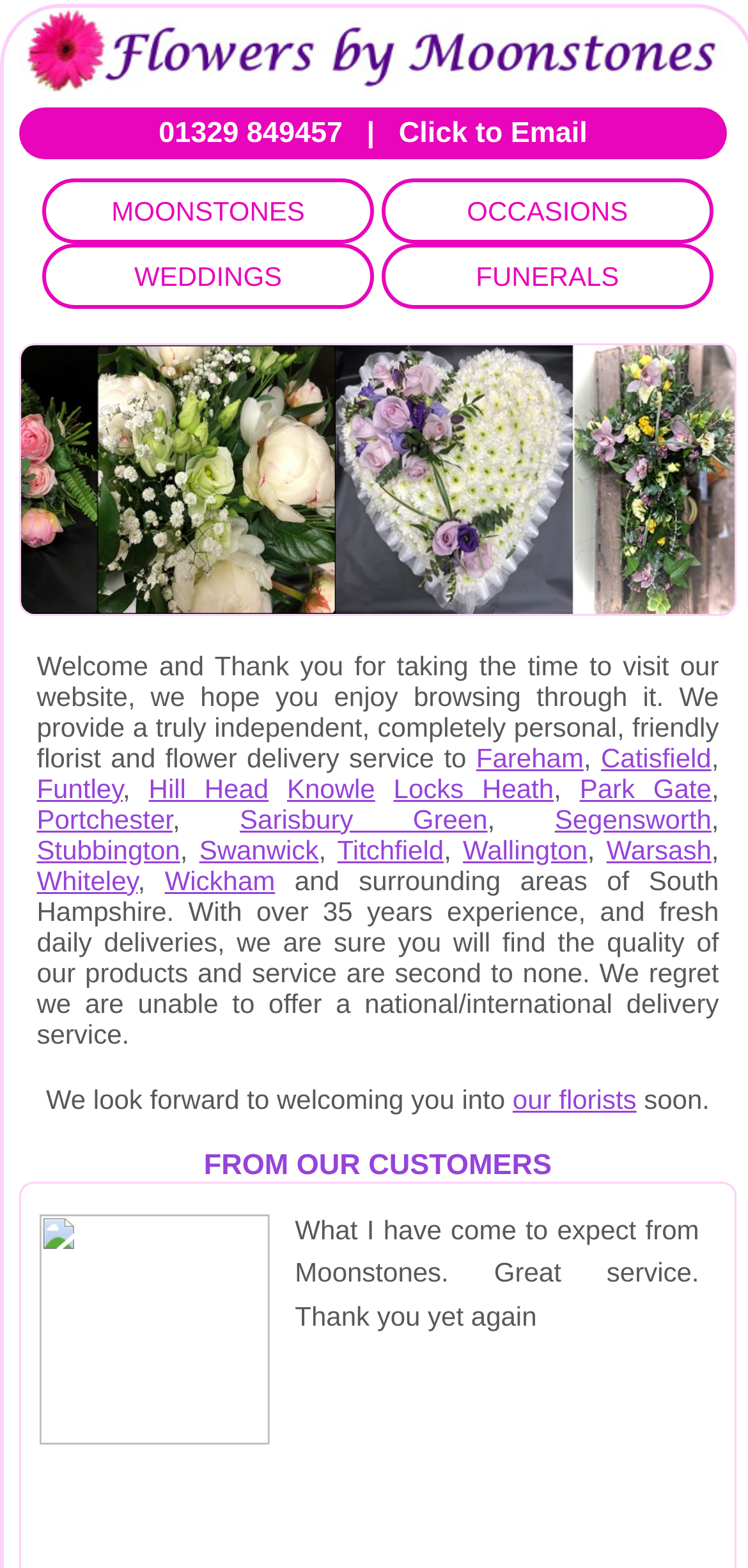Please specify the bounding box coordinates of the clickable region to carry out the following instruction: "Click to Email". The coordinates should be four float numbers between 0 and 1, in the format [left, top, right, bottom].

[0.533, 0.075, 0.785, 0.096]